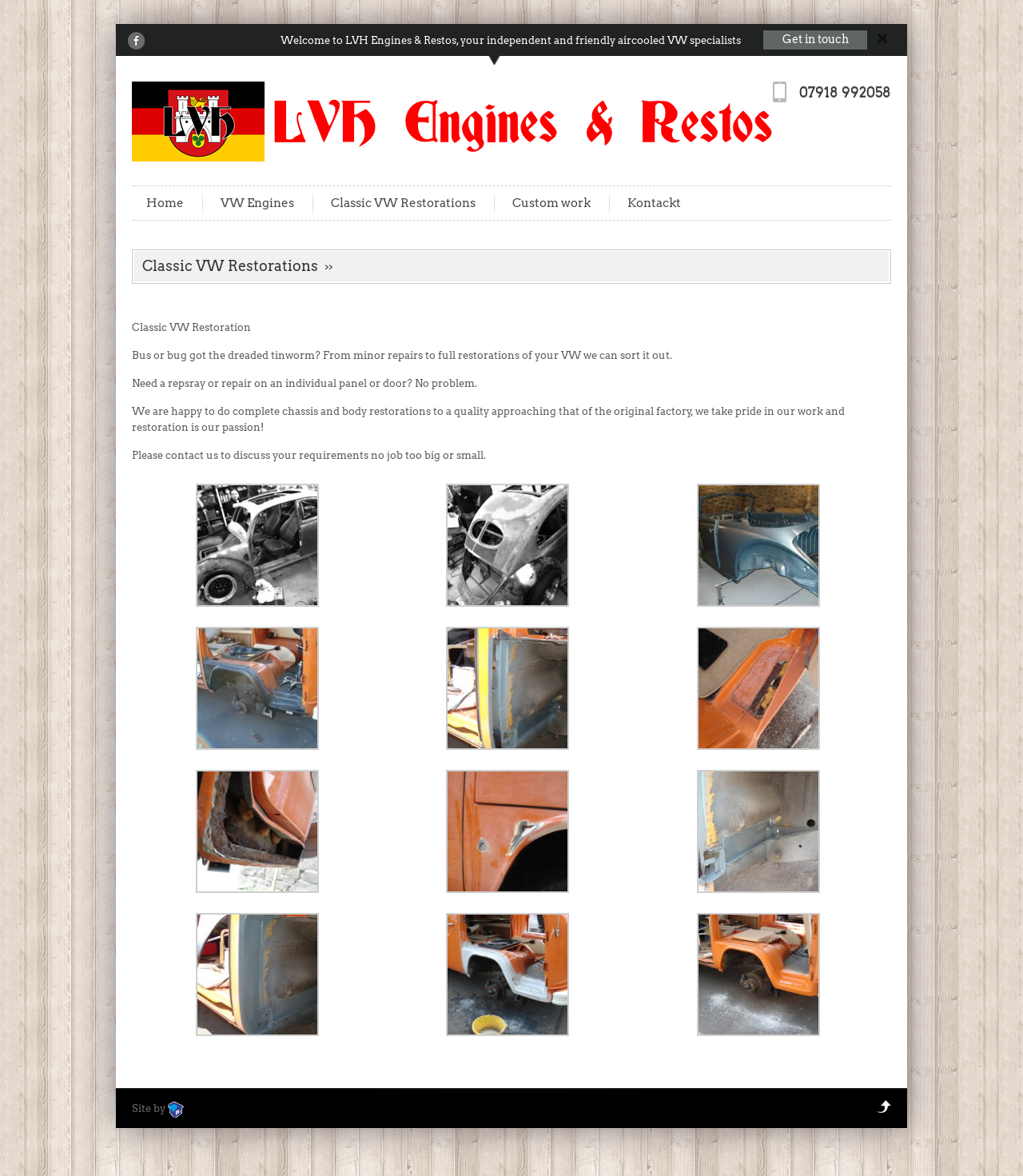What is the main service offered by the company?
Please use the image to provide a one-word or short phrase answer.

Classic VW Restorations